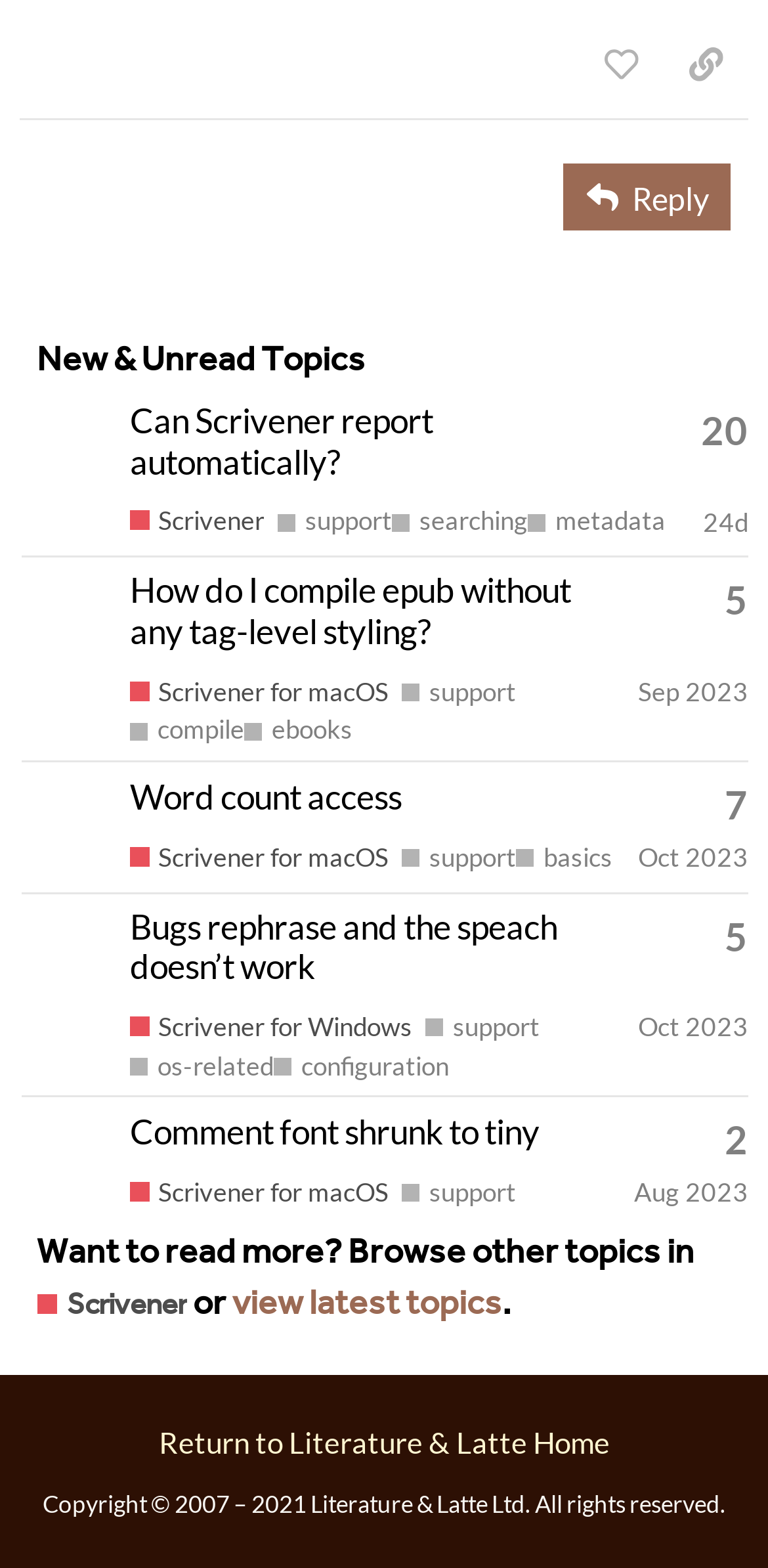Please identify the bounding box coordinates of the area that needs to be clicked to follow this instruction: "Like a post".

[0.753, 0.018, 0.864, 0.065]